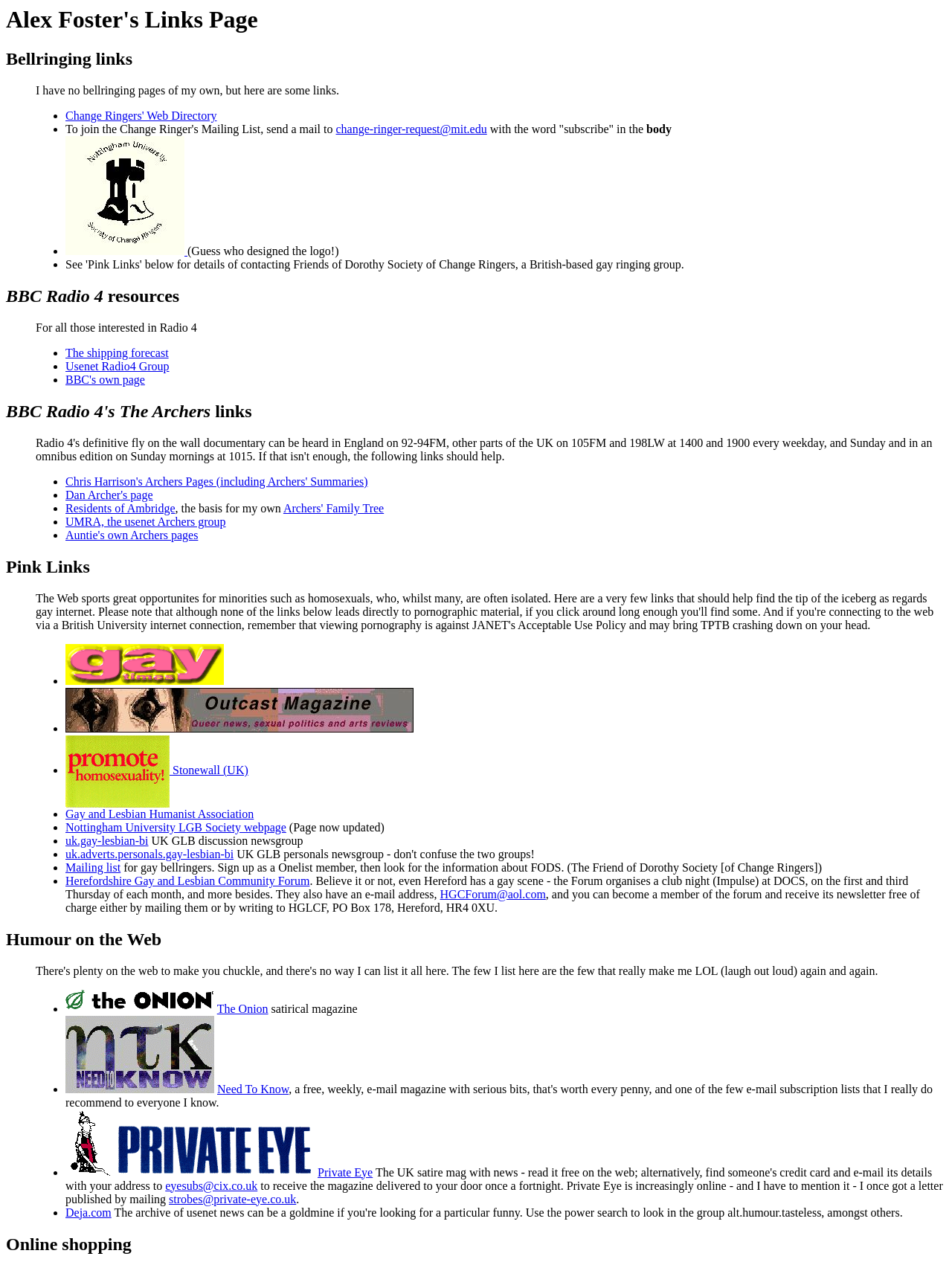Generate a comprehensive caption for the webpage you are viewing.

The webpage is titled "Alex Foster's Links Page" and is divided into several sections, each with a heading and a list of links and descriptions. 

At the top of the page, there is a heading "Alex Foster's Links Page" followed by a description list term "Bellringing links" with a brief description "I have no bellringing pages of my own, but here are some links." Below this, there are three links to bellringing-related websites, including the Change Ringers' Web Directory and NUSCR, with a logo image.

The next section is titled "BBC Radio 4 resources" and has a brief description "For all those interested in Radio 4". This section contains three links to Radio 4-related websites, including The Shipping Forecast and Usenet Radio4 Group.

The following section is titled "BBC Radio 4's The Archers links" and contains five links to Archers-related websites, including Chris Harrison's Archers Pages and Dan Archer's page.

The next section is titled "Pink Links" and contains nine links to LGBTQ+-related websites, including Gay Times, Outcast Magazine, and Stonewall (UK). Some of these links have accompanying images.

The final section is titled "Humour on the Web" but does not contain any links or descriptions.

Throughout the page, there are 20 links to various websites, each with a brief description or accompanying image. The links are organized into sections with clear headings, making it easy to navigate and find related content.